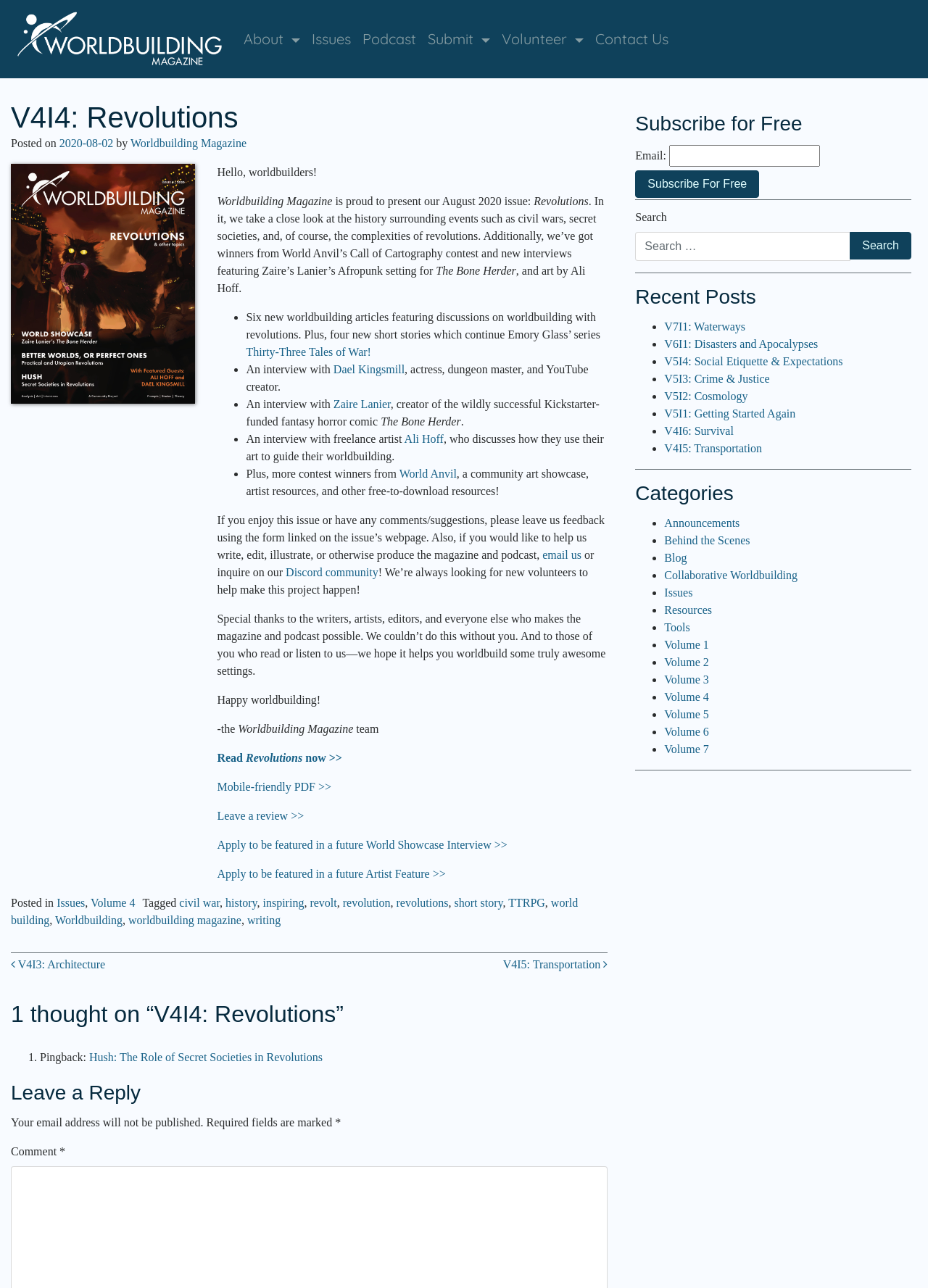Pinpoint the bounding box coordinates of the area that should be clicked to complete the following instruction: "Read Revolutions now". The coordinates must be given as four float numbers between 0 and 1, i.e., [left, top, right, bottom].

[0.234, 0.584, 0.369, 0.593]